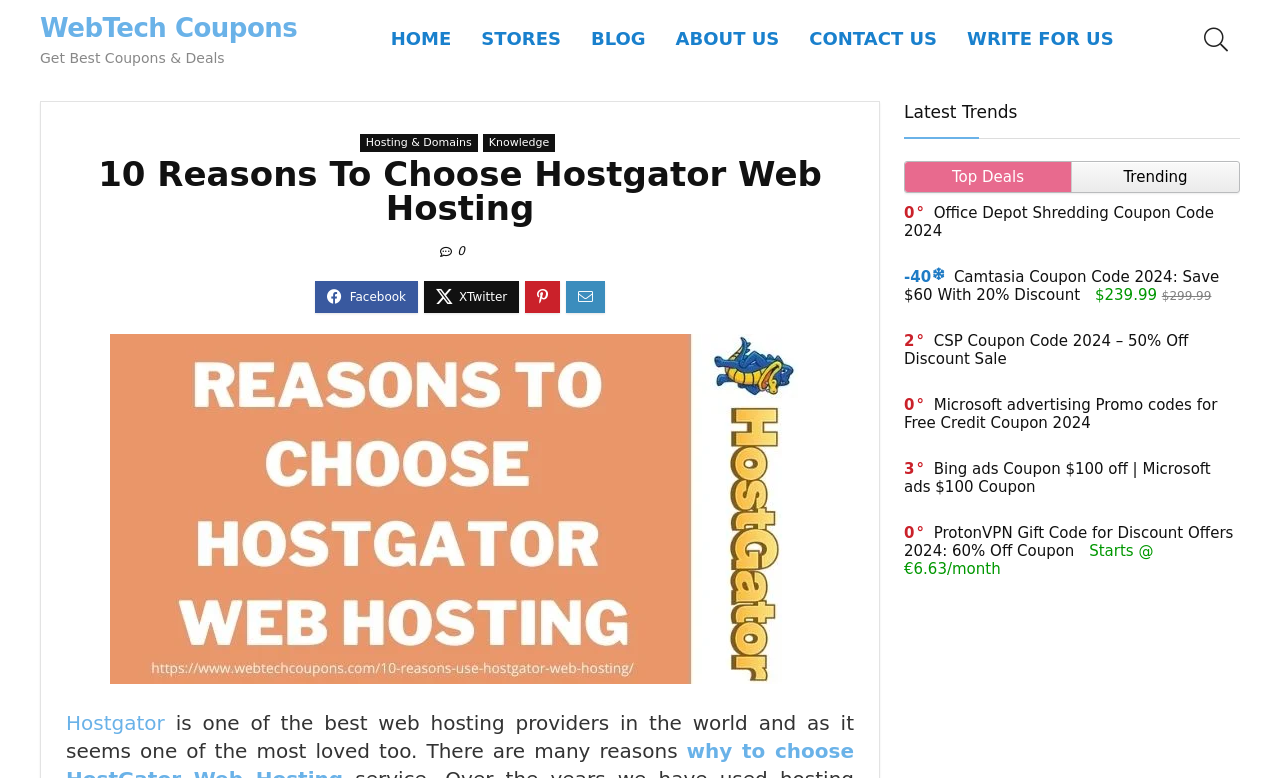Identify the bounding box coordinates for the element you need to click to achieve the following task: "Click on the 'Hostgator' link". The coordinates must be four float values ranging from 0 to 1, formatted as [left, top, right, bottom].

[0.052, 0.914, 0.129, 0.944]